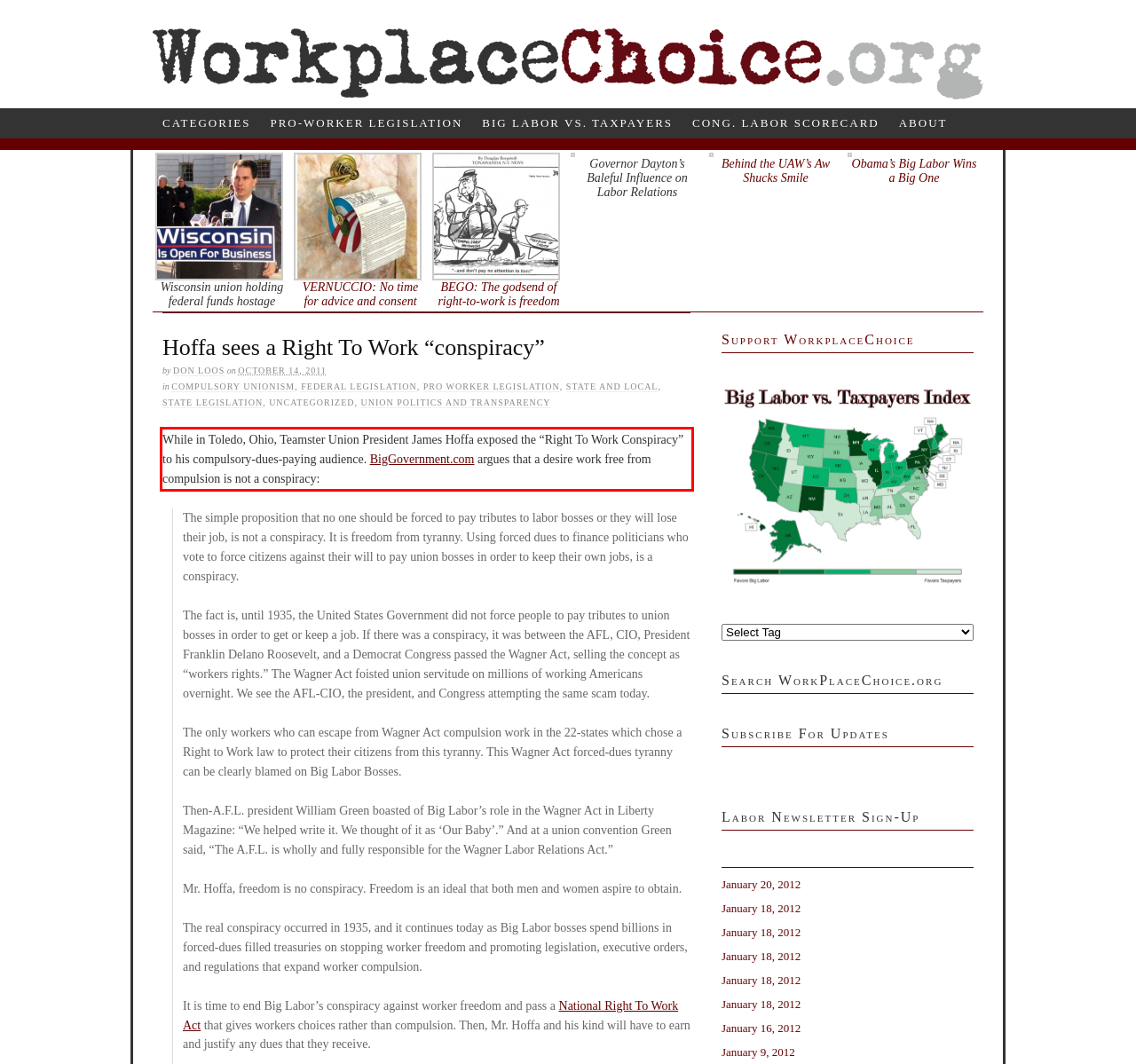Extract and provide the text found inside the red rectangle in the screenshot of the webpage.

While in Toledo, Ohio, Teamster Union President James Hoffa exposed the “Right To Work Conspiracy” to his compulsory-dues-paying audience. BigGovernment.com argues that a desire work free from compulsion is not a conspiracy: